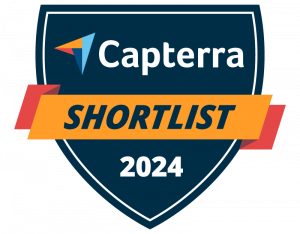Based on the image, provide a detailed response to the question:
What is the significance of the orange ribbon?

The bold, orange ribbon across the center of the badge prominently displays the word 'SHORTLIST', emphasizing the significance of this recognition and highlighting the company's positive standing within the industry.